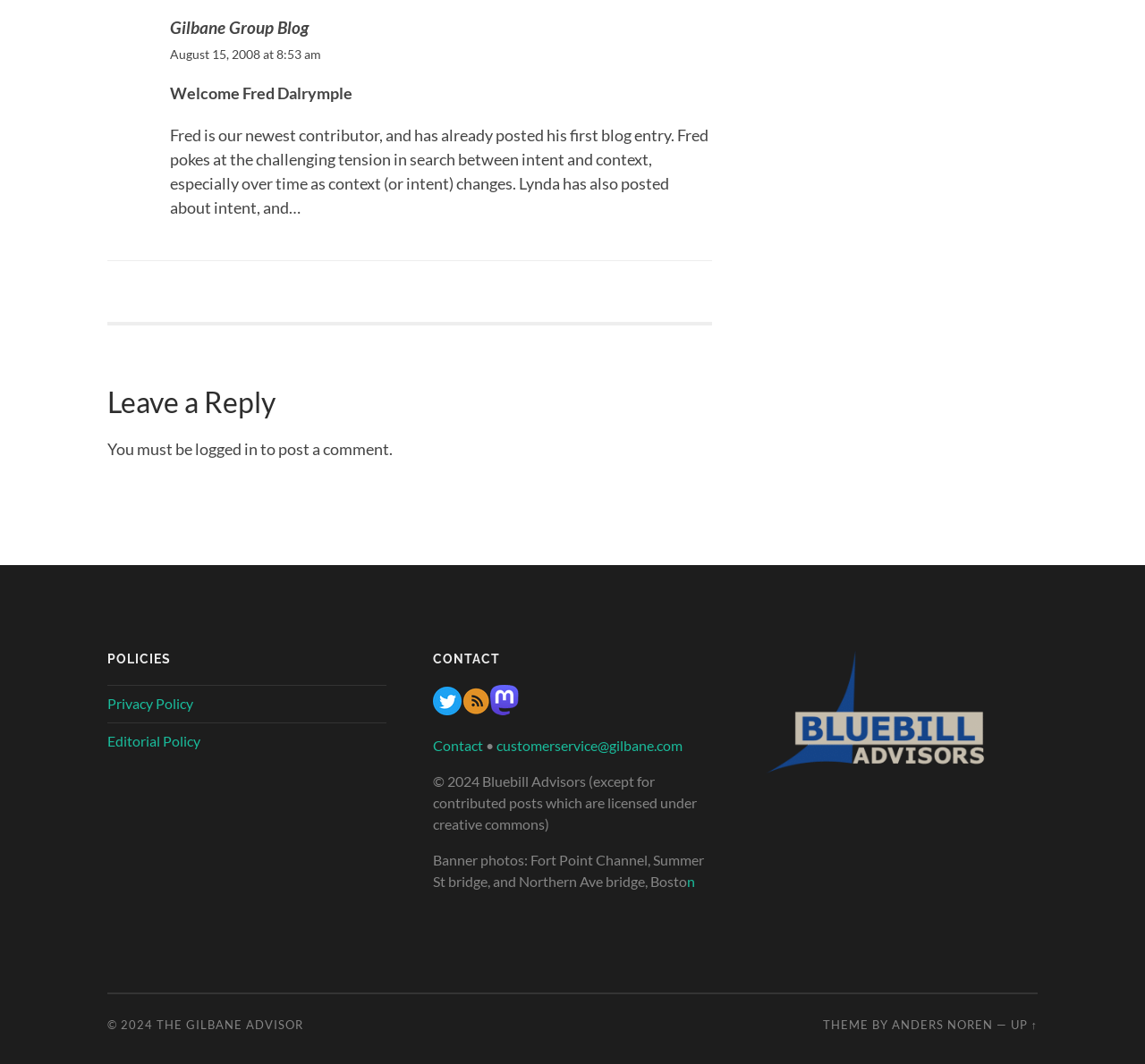Pinpoint the bounding box coordinates of the clickable element needed to complete the instruction: "Read the 'Leave a Reply' section". The coordinates should be provided as four float numbers between 0 and 1: [left, top, right, bottom].

[0.094, 0.363, 0.622, 0.394]